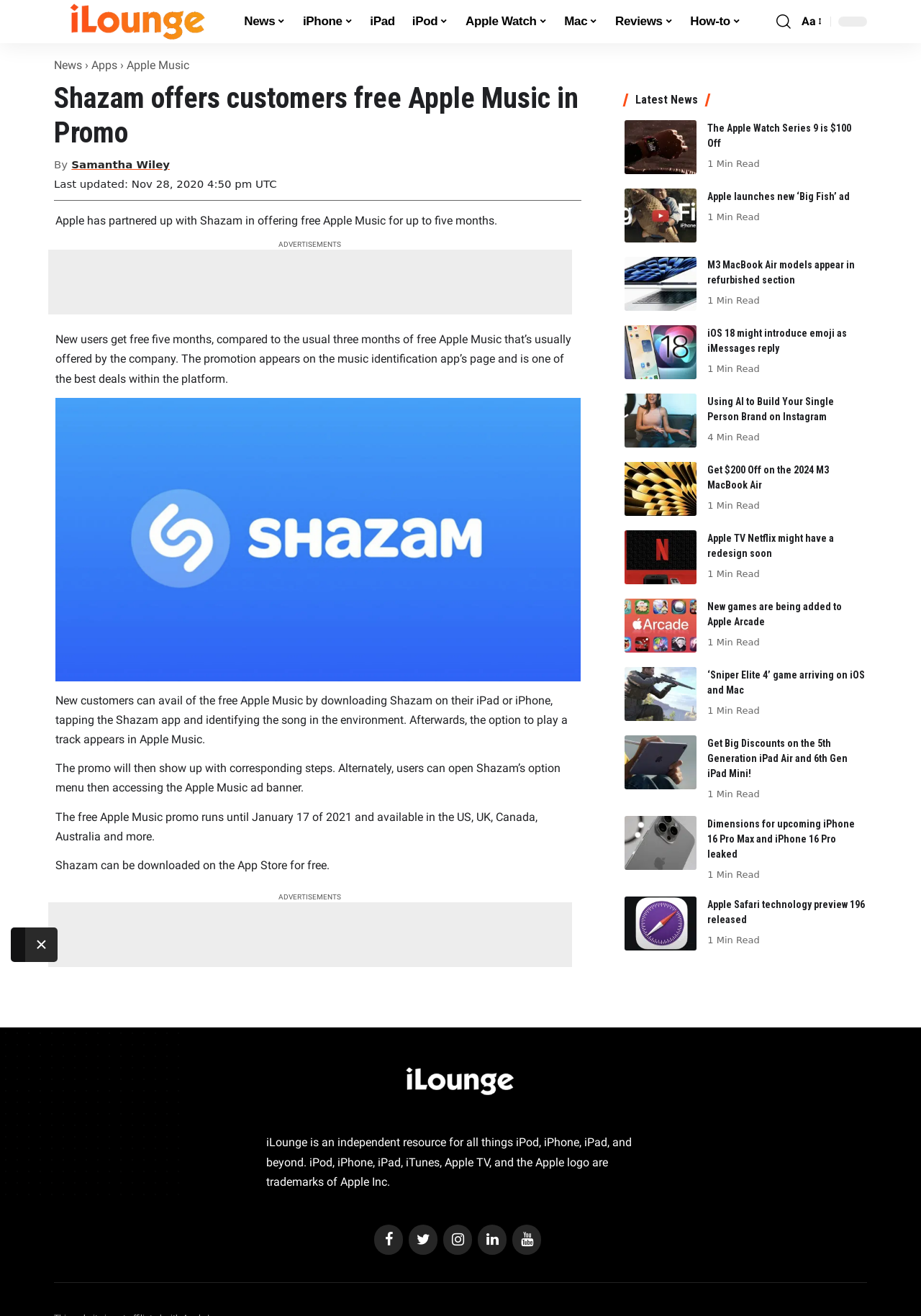Provide a one-word or brief phrase answer to the question:
What is the last updated date of the article?

Nov 28, 2020